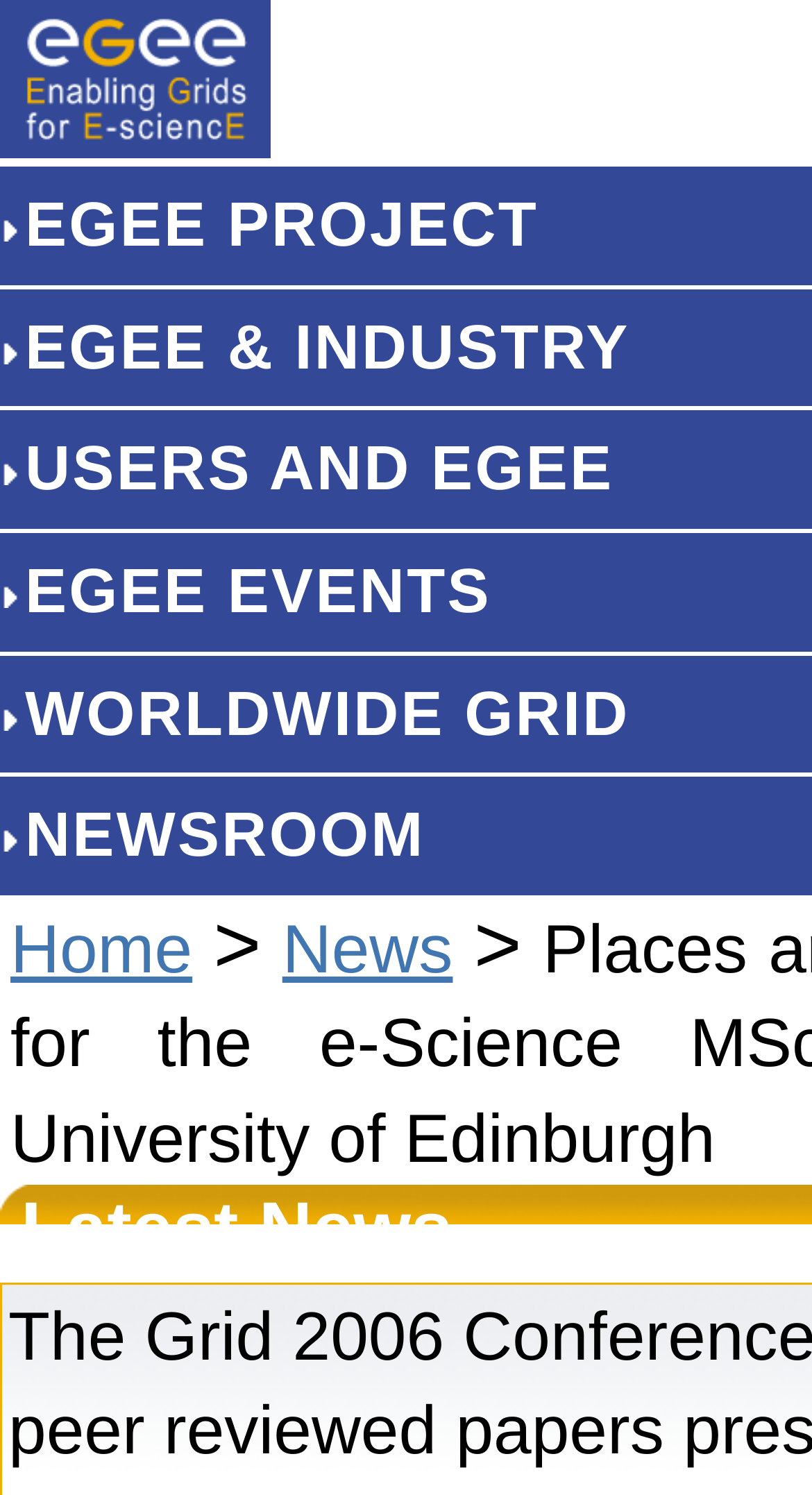Pinpoint the bounding box coordinates of the element to be clicked to execute the instruction: "Go to Home".

[0.013, 0.609, 0.237, 0.66]